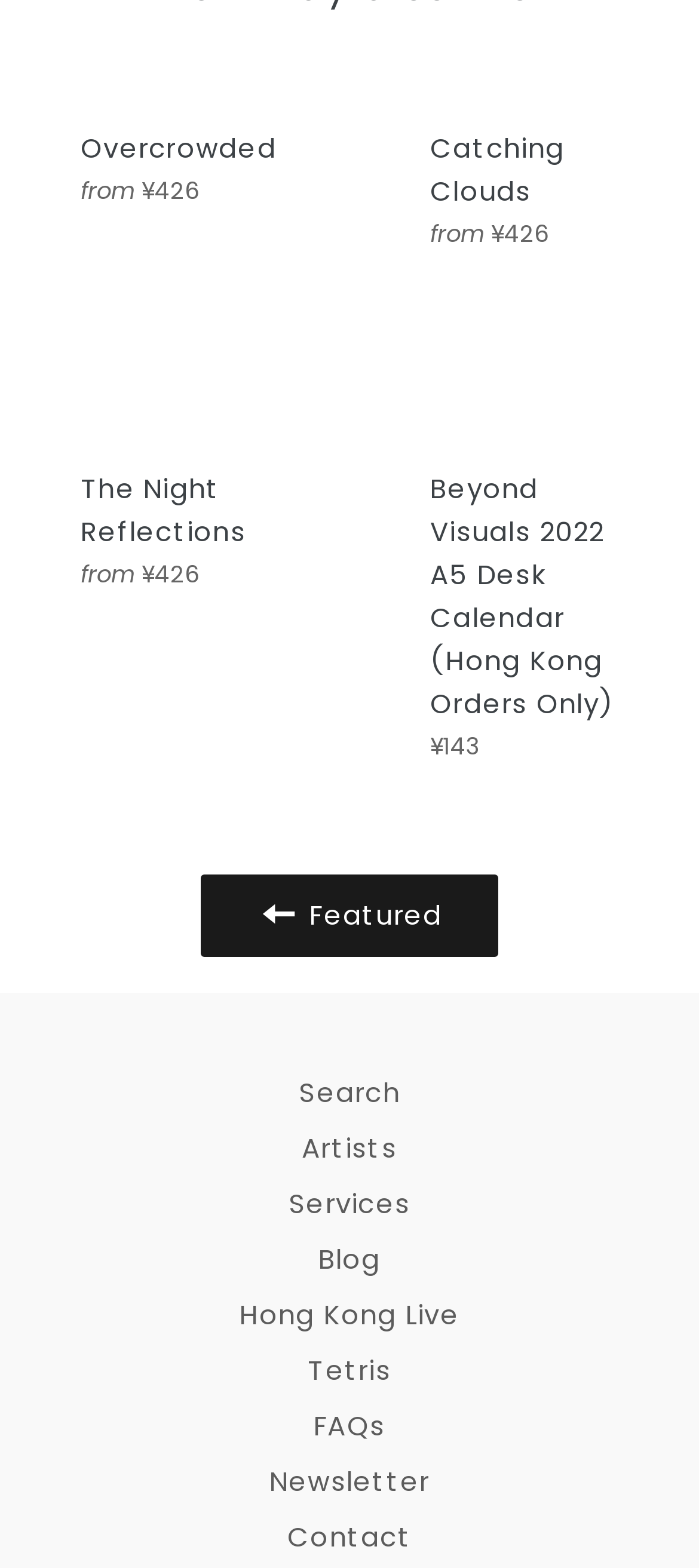Pinpoint the bounding box coordinates for the area that should be clicked to perform the following instruction: "Check out NASCAR".

None